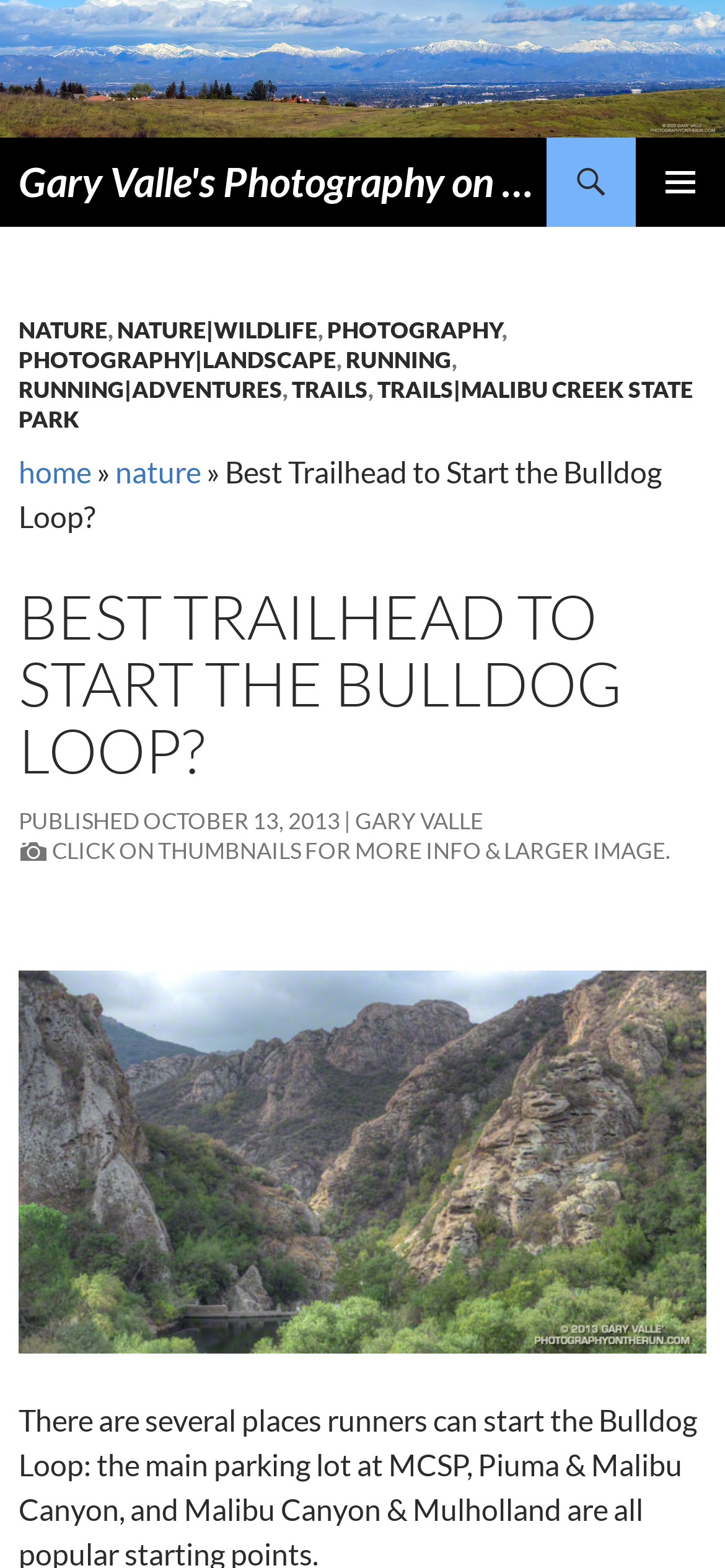Identify the bounding box coordinates of the region that needs to be clicked to carry out this instruction: "click on the image of Goat Buttes and Century Lake and Gorge in Malibu Creek State Park". Provide these coordinates as four float numbers ranging from 0 to 1, i.e., [left, top, right, bottom].

[0.026, 0.619, 0.974, 0.864]